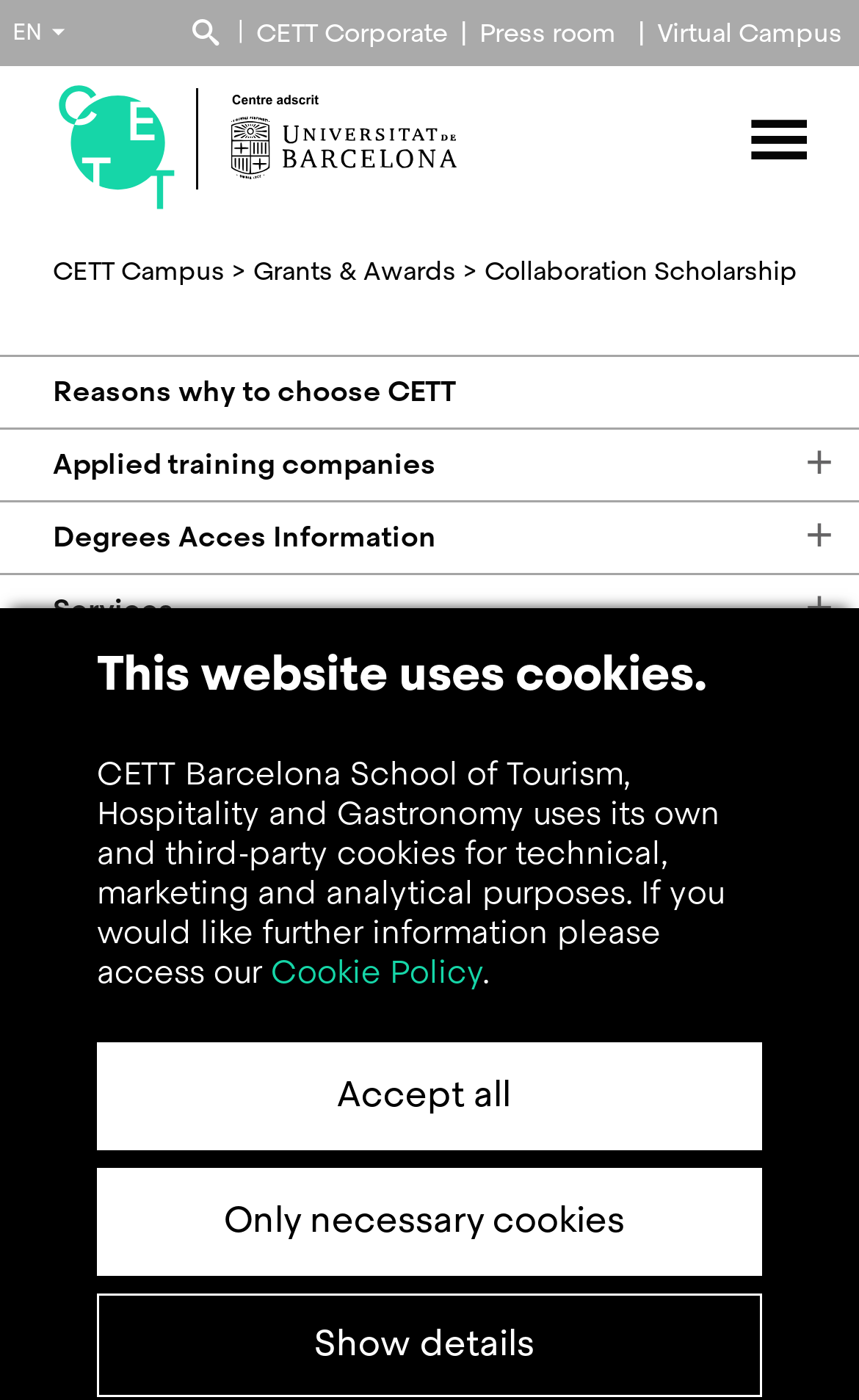Explain in detail what you observe on this webpage.

The webpage is about CETT, a leading higher education school in Tourism, Hospitality, and Gastronomy, affiliated with the University of Barcelona. At the top left corner, there is a logo of Grup CETT, accompanied by a link to the group's website. Next to it, there is an image of the University of Barcelona. 

On the top right corner, there are several links, including "CETT Corporate", "Press room", and "Virtual Campus". Below these links, there is a search bar. 

In the middle of the page, there is a section dedicated to collaboration scholarships, with a heading "Collaboration Scholarship" and several links to different types of scholarships, such as "Reasons why to choose CETT", "Applied training companies", and "Grants & Awards". 

Below this section, there are multiple links to various scholarships, including "Students Scholarship", "Mou-te! Academic Scholarship", and "Talent Scholarship". 

At the bottom of the page, there is a notice about the website's use of cookies, with a brief description and links to the "Cookie Policy" and options to accept or decline cookies.